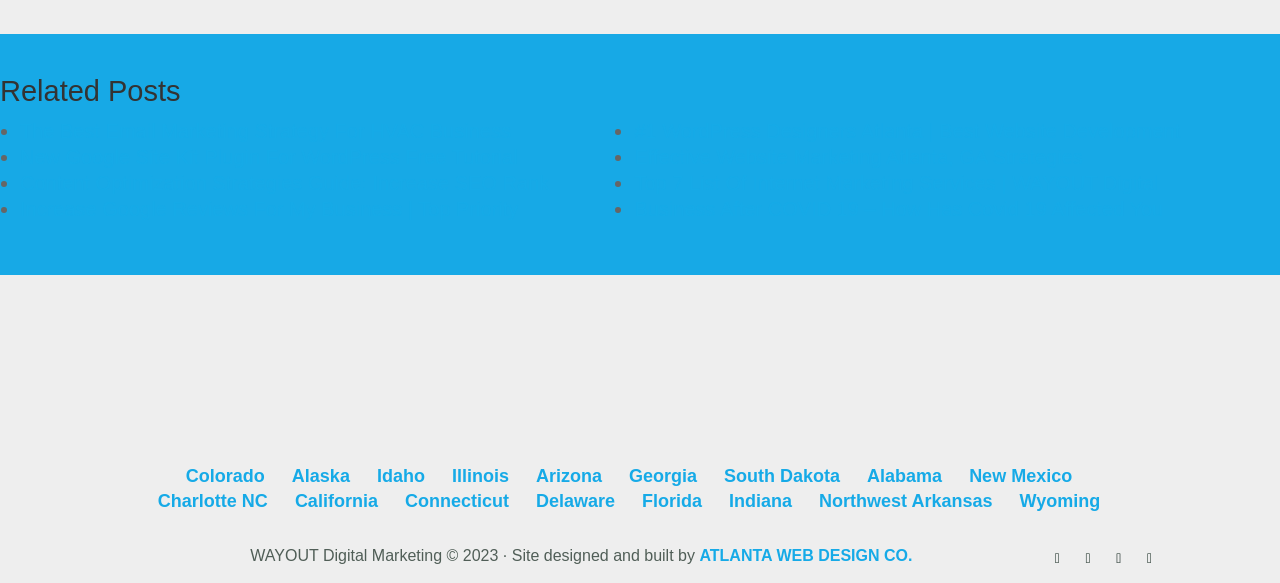Using the webpage screenshot, find the UI element described by Charlotte NC. Provide the bounding box coordinates in the format (top-left x, top-left y, bottom-right x, bottom-right y), ensuring all values are floating point numbers between 0 and 1.

[0.123, 0.843, 0.209, 0.877]